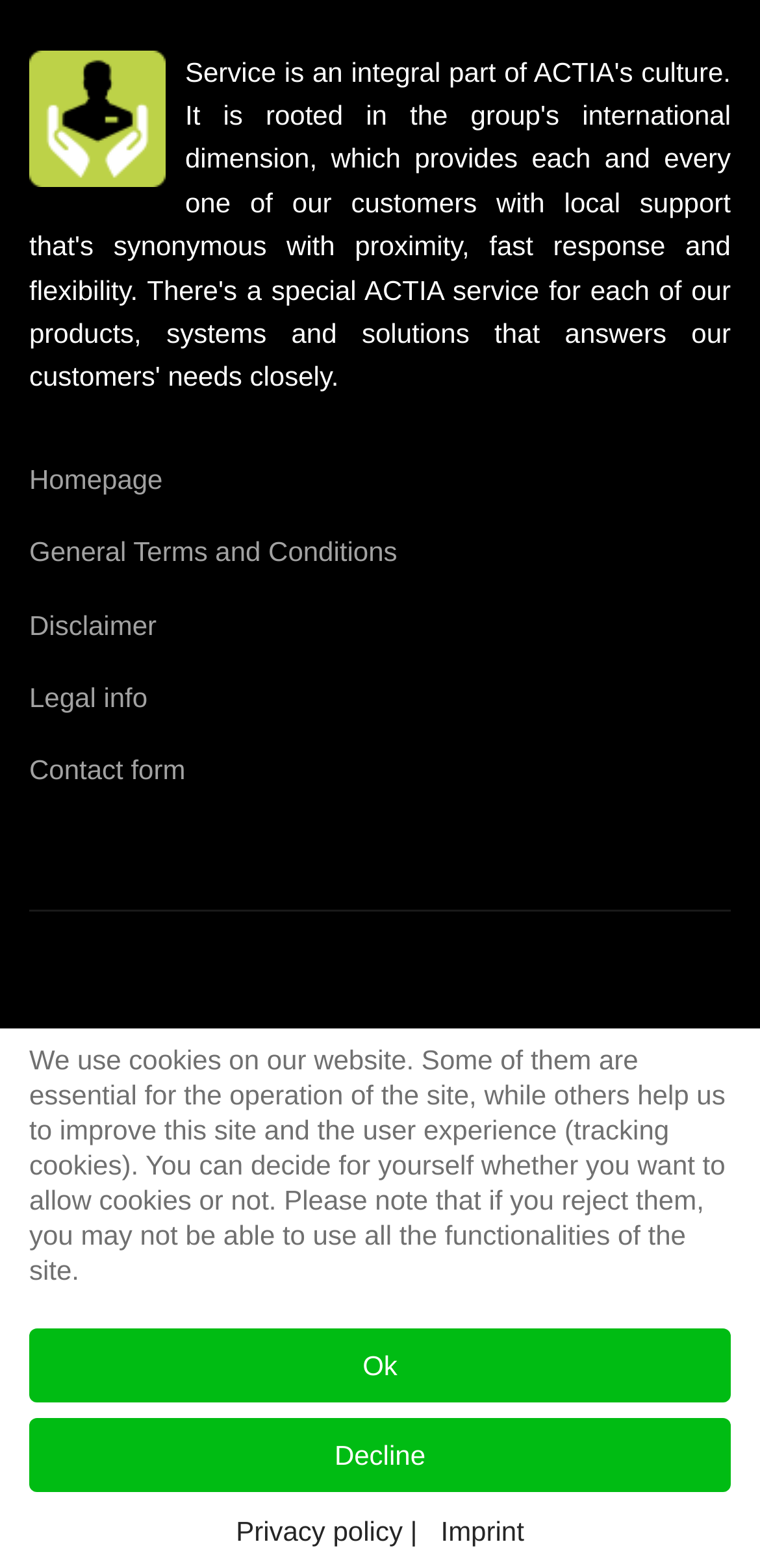Respond with a single word or short phrase to the following question: 
What is the purpose of the website?

Unknown